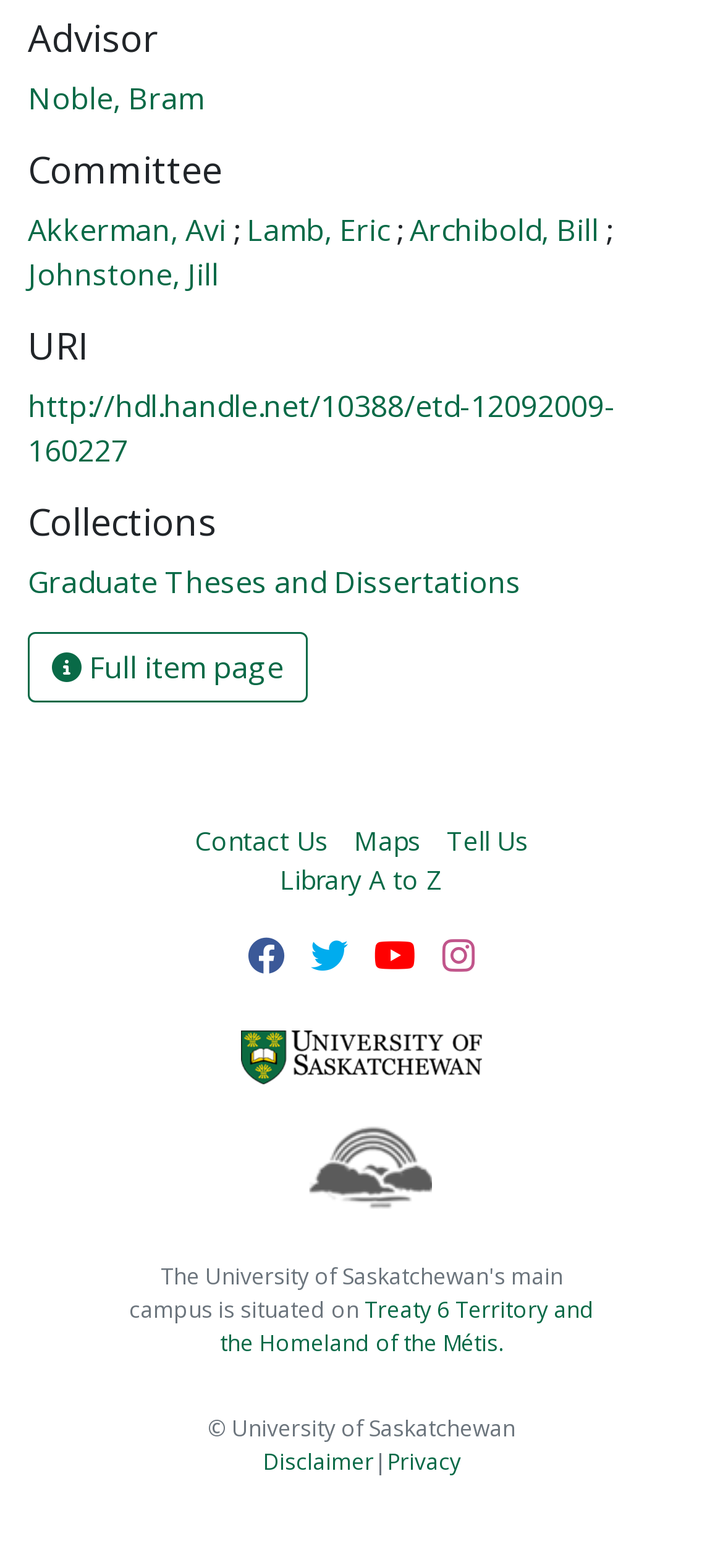Extract the bounding box coordinates for the UI element described as: "Sign in".

None